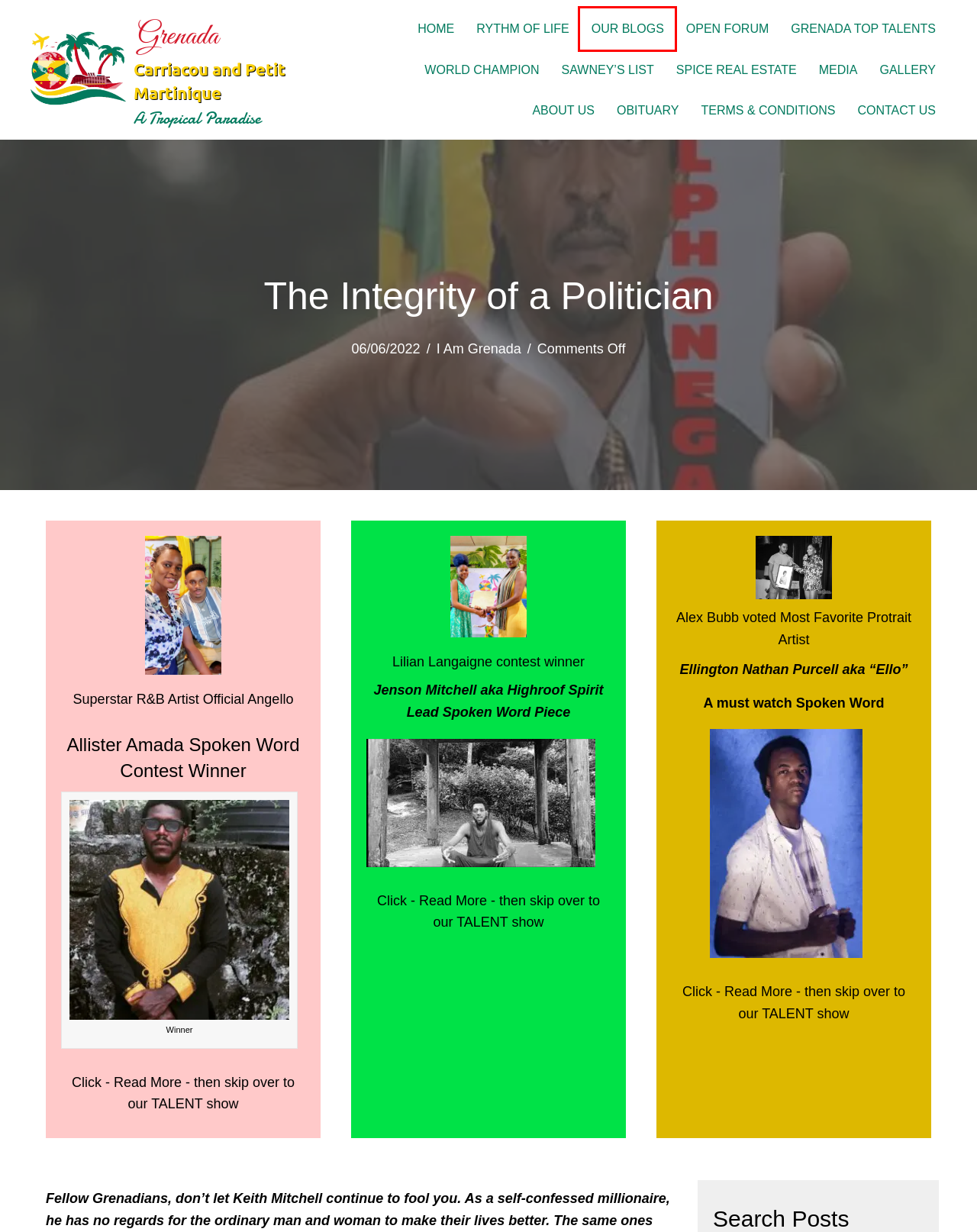Analyze the given webpage screenshot and identify the UI element within the red bounding box. Select the webpage description that best matches what you expect the new webpage to look like after clicking the element. Here are the candidates:
A. Gallery - I Am Grenada
B. Our Blogs - I Am Grenada
C. Contact Us - I Am Grenada
D. WORLD CHAMPION - I Am Grenada
E. Spice Real Estate - I Am Grenada
F. Obituary - I Am Grenada
G. About Us - I Am Grenada
H. Rhythm of Life - I Am Grenada

B